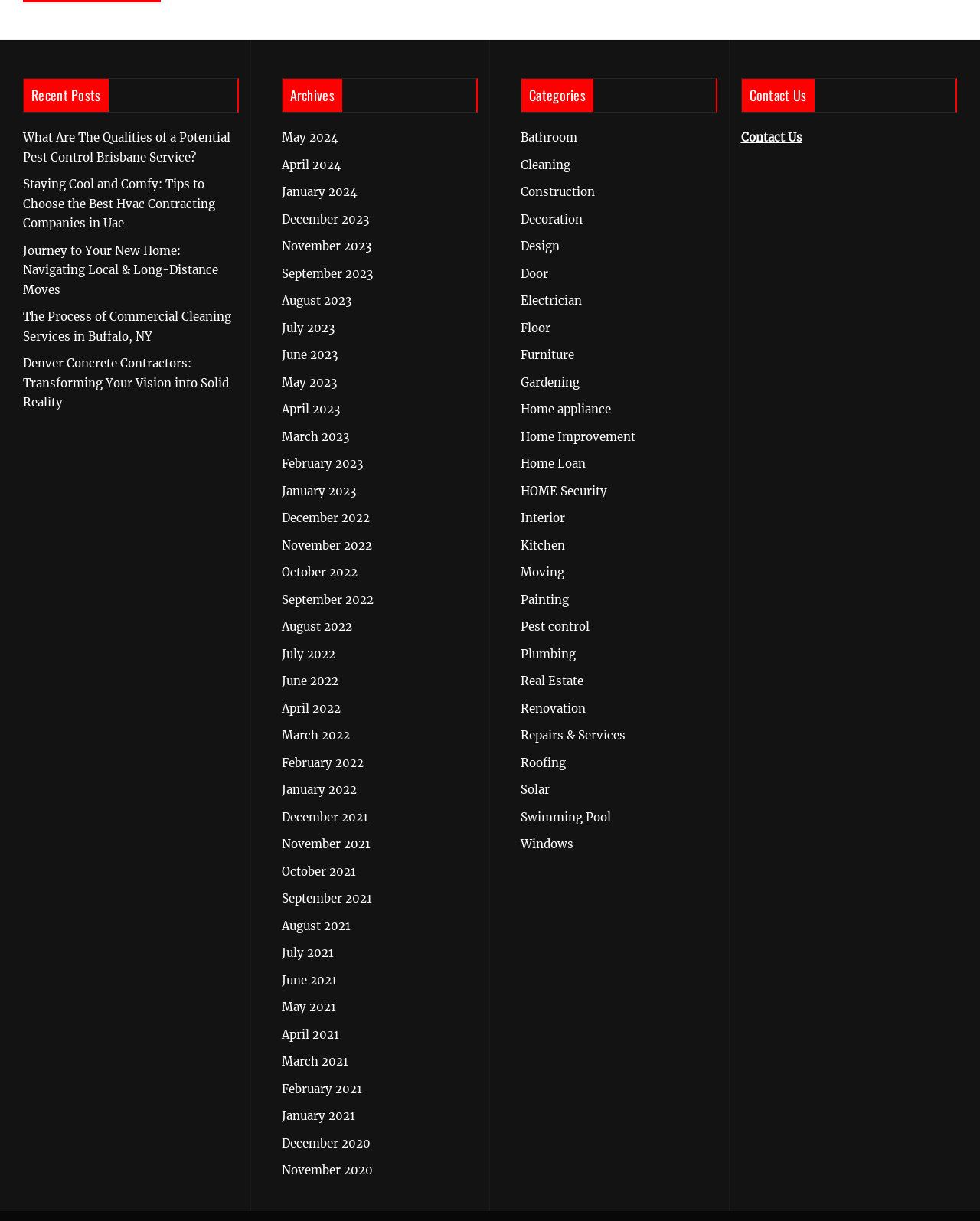Kindly respond to the following question with a single word or a brief phrase: 
How many months are listed under 'Archives'?

24